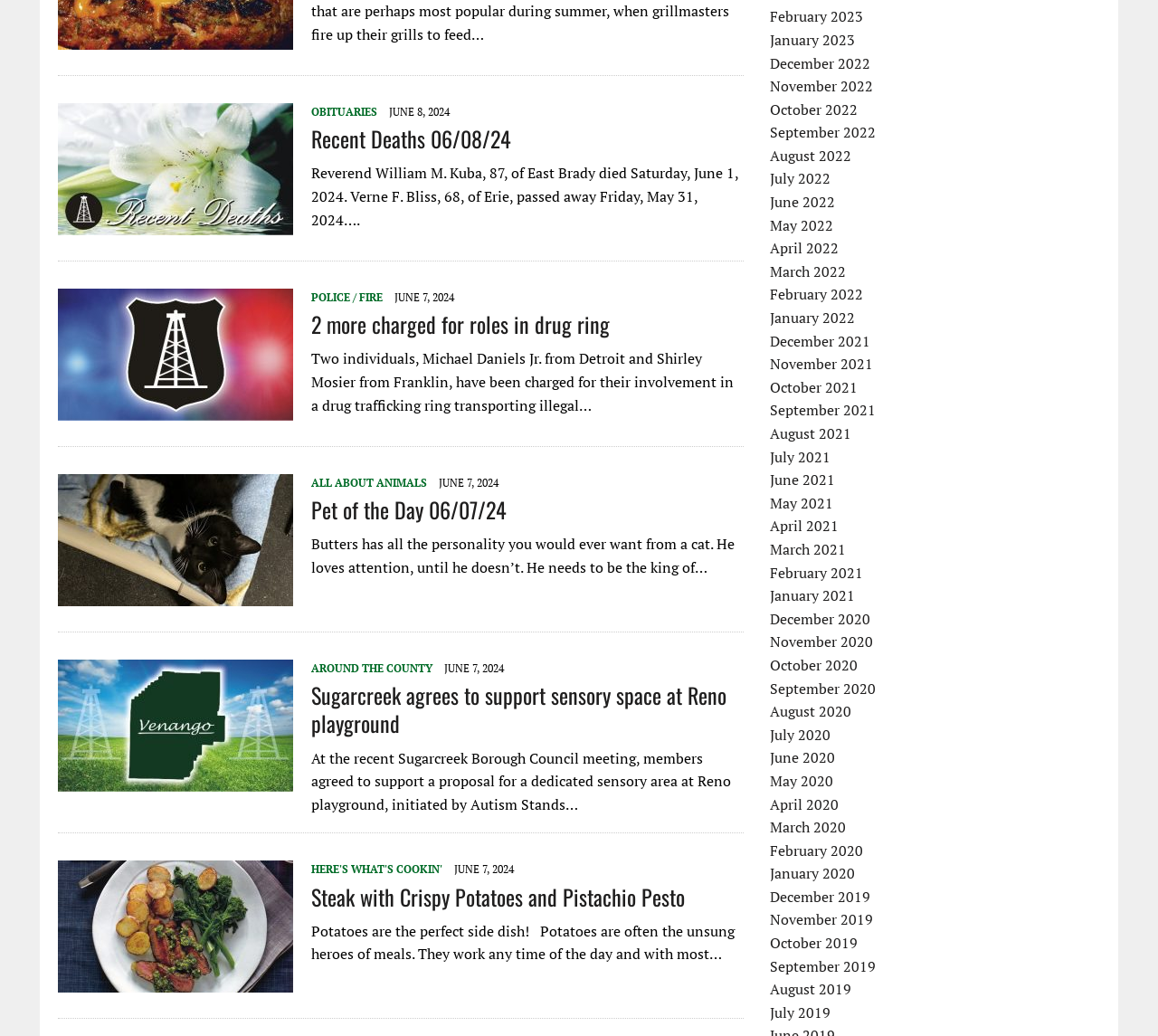Identify and provide the bounding box coordinates of the UI element described: "July 2021". The coordinates should be formatted as [left, top, right, bottom], with each number being a float between 0 and 1.

[0.665, 0.431, 0.717, 0.45]